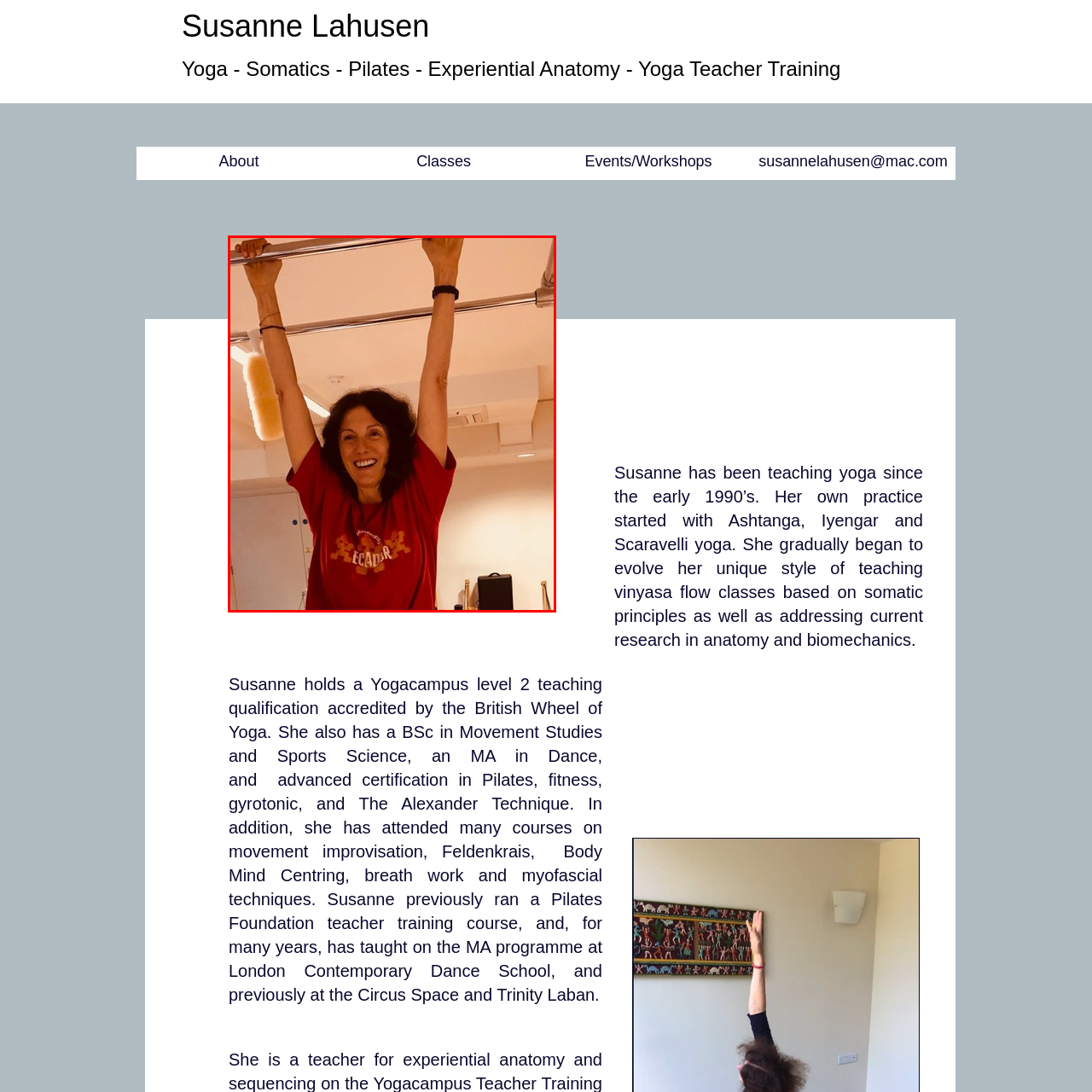Provide a comprehensive description of the content within the red-highlighted area of the image.

The image features Susanne Lahusen, an experienced yoga instructor, joyfully engaged in an activity that showcases her active lifestyle. She is hanging from a horizontal bar, sporting a vibrant red T-shirt that features a playful design related to Ecuador, hinting at her interest in diverse cultures and experiences. Her warm smile radiates enthusiasm and positivity, reflecting her dedication to wellness and movement. The background suggests a studio environment, which is likely a space for yoga or pilates practice. This image encapsulates Susanne's commitment to physical fitness and her vibrant approach to teaching yoga, somatics, and Pilates, demonstrating her belief in the joy of movement.